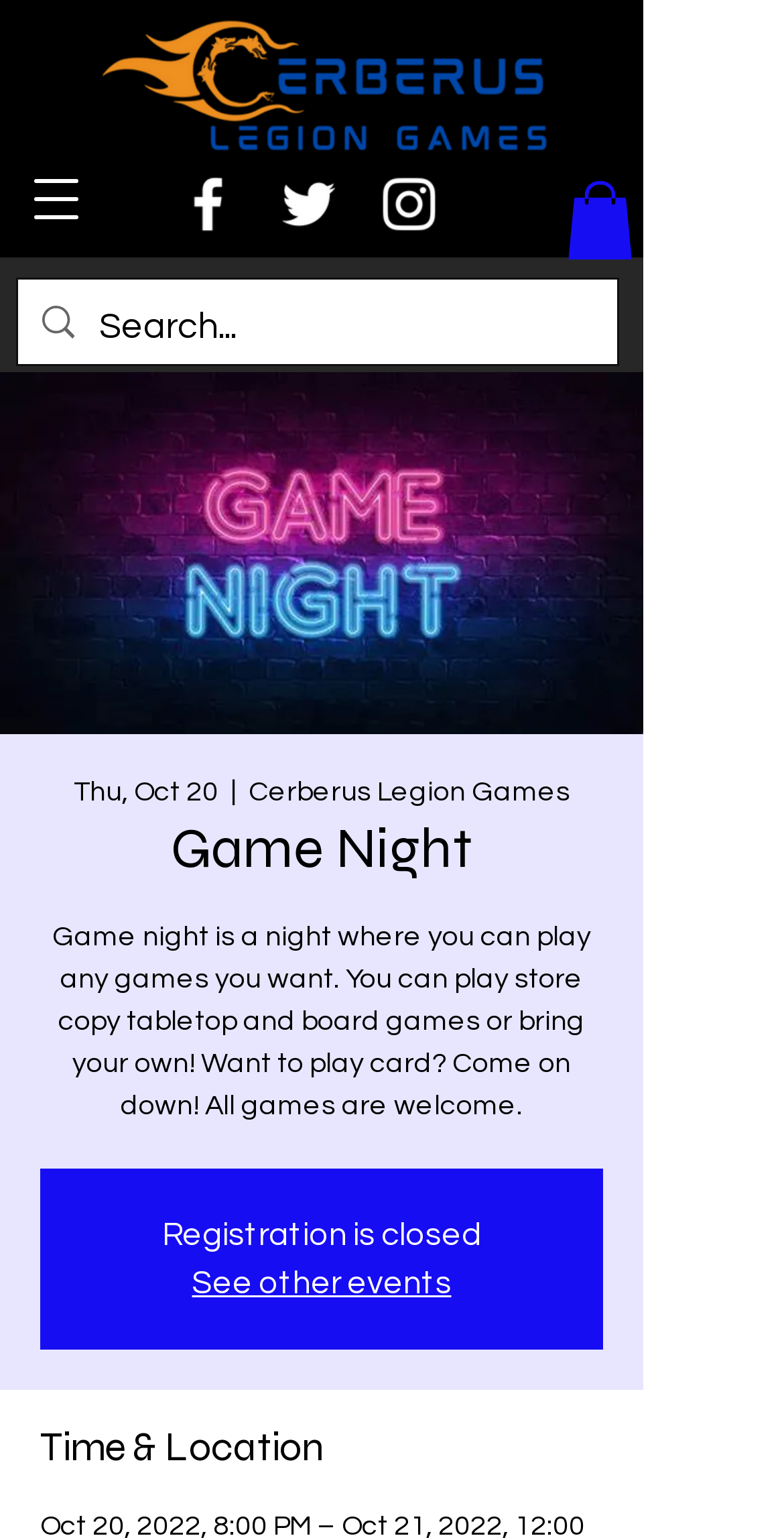Provide a brief response in the form of a single word or phrase:
What is the logo image on the top left?

Cerberus Logo